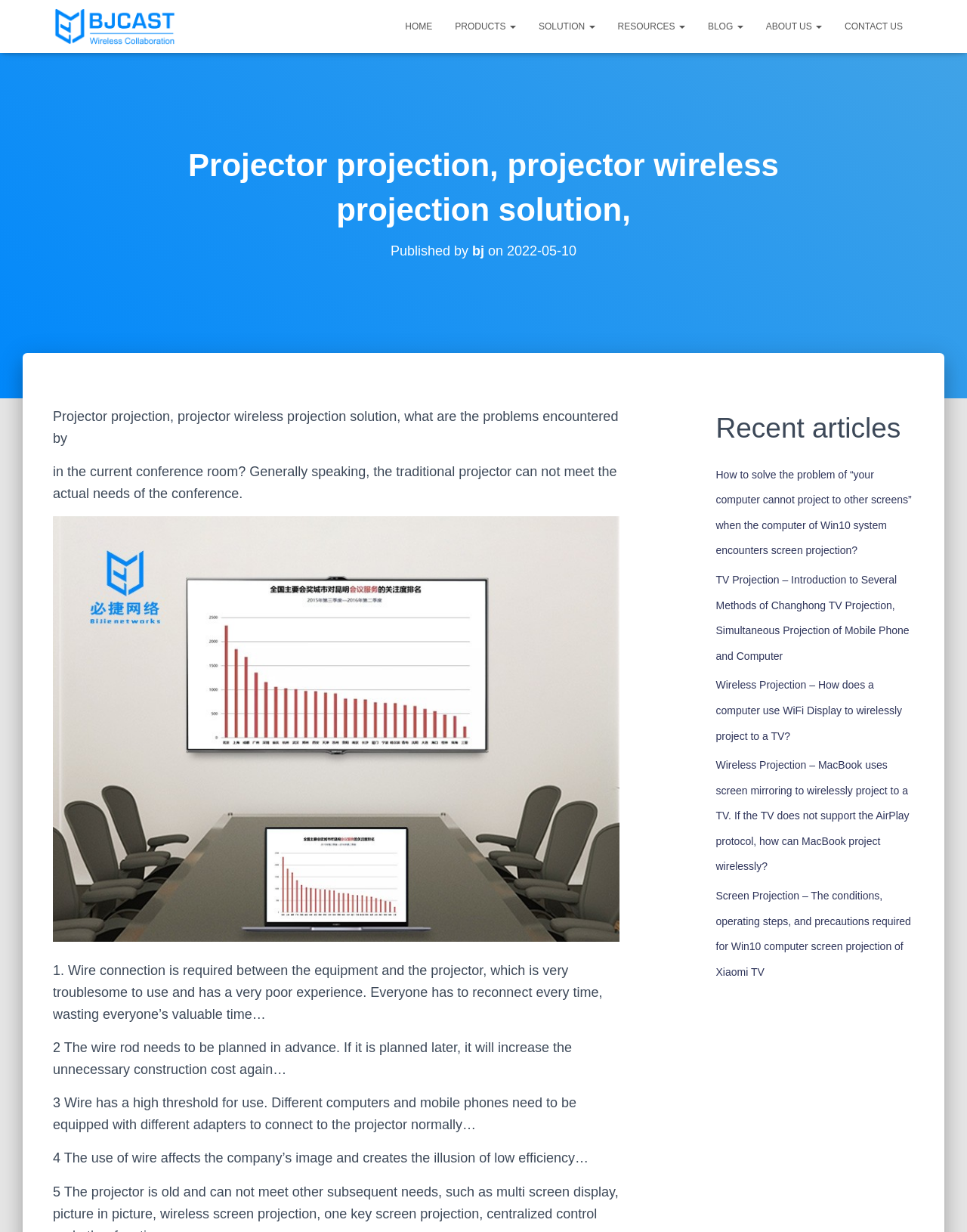Using the element description: "ABOUT US", determine the bounding box coordinates. The coordinates should be in the format [left, top, right, bottom], with values between 0 and 1.

[0.78, 0.006, 0.862, 0.037]